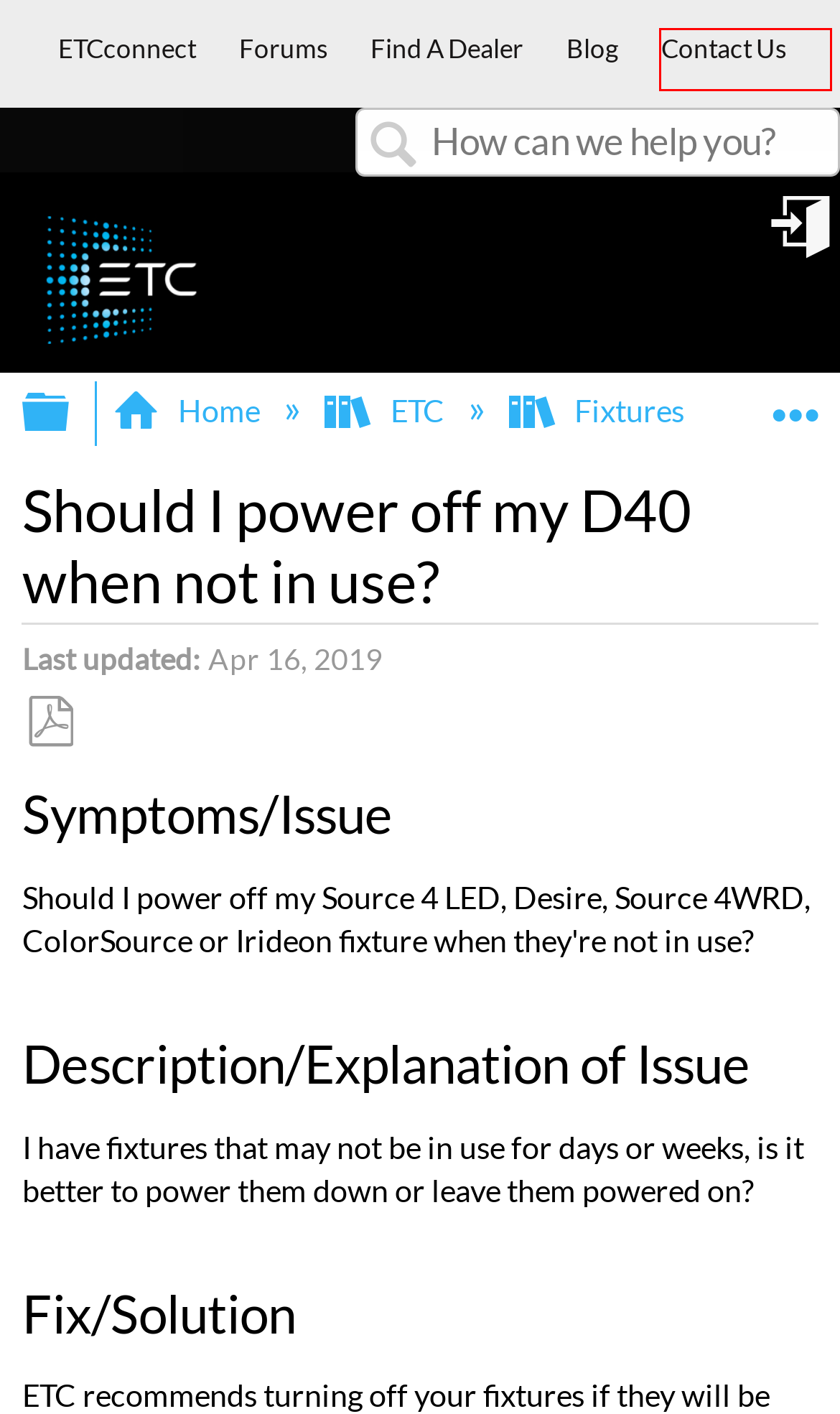You are given a screenshot of a webpage with a red rectangle bounding box around an element. Choose the best webpage description that matches the page after clicking the element in the bounding box. Here are the candidates:
A. Fixtures - Electronic Theatre Controls Inc
B. Contacting ETC
C. Home - Electronic Theatre Controls Inc
D. Find A Dealer
E. et cetera... a blog of bright ideas from ETC
F. ETC - Theatre, Film, Studio and Architectural Lighting
G. ETC - Community
H. ETC - Electronic Theatre Controls Inc

B